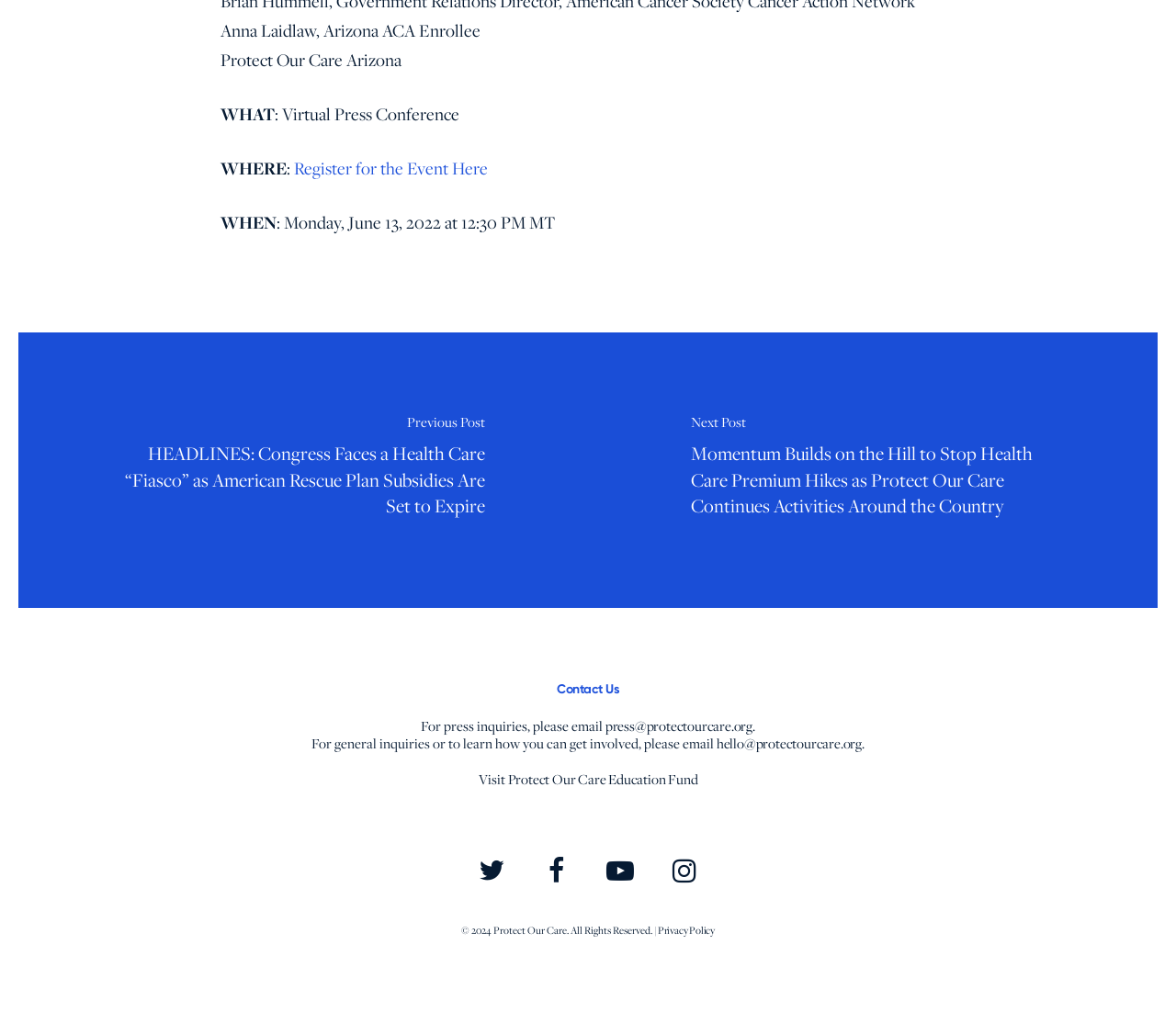Examine the image carefully and respond to the question with a detailed answer: 
What is the name of the Arizona ACA Enrollee?

The webpage has a static text element 'Anna Laidlaw, Arizona ACA Enrollee' at the top, which suggests that Anna Laidlaw is the Arizona ACA Enrollee.